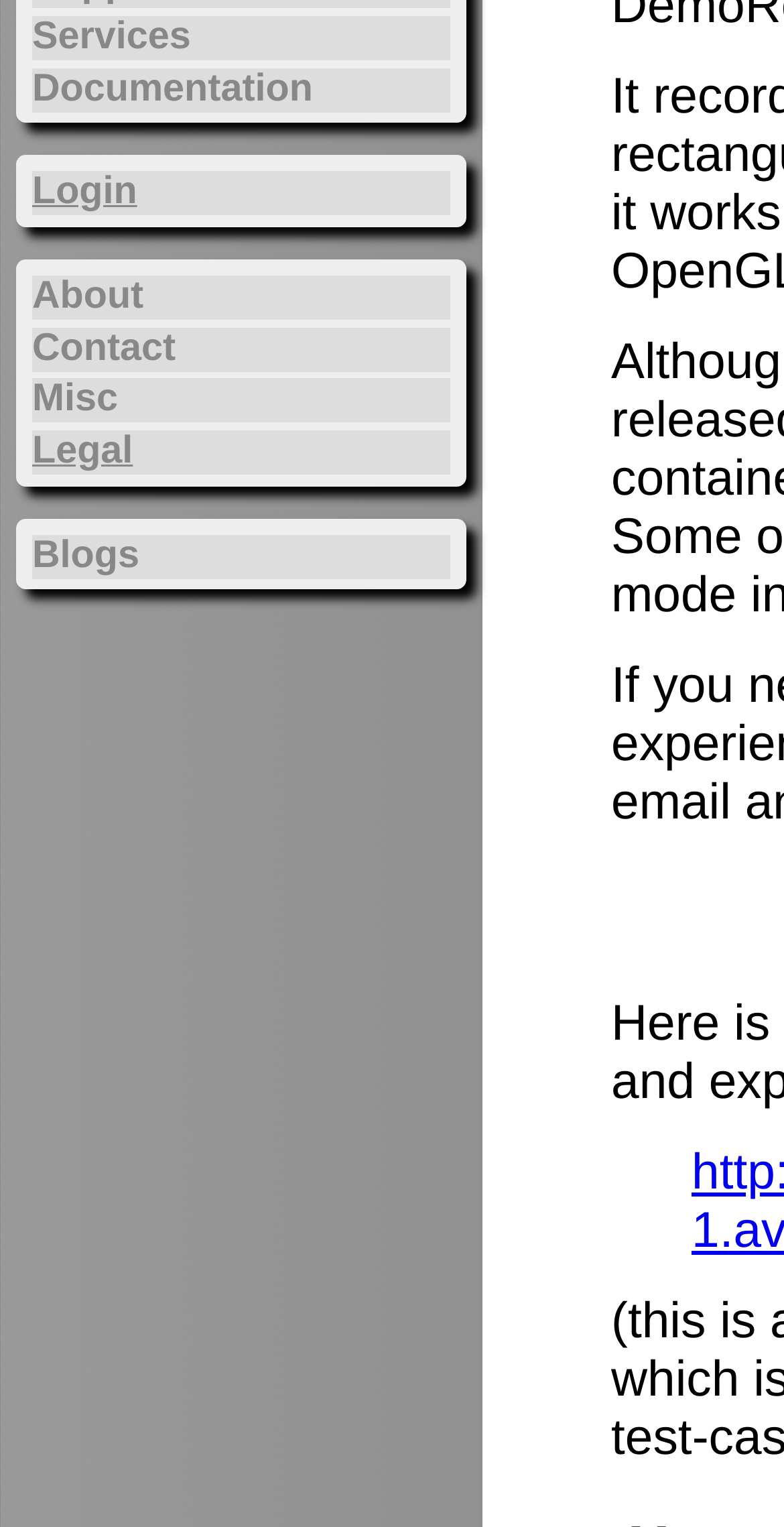Please specify the bounding box coordinates in the format (top-left x, top-left y, bottom-right x, bottom-right y), with values ranging from 0 to 1. Identify the bounding box for the UI component described as follows: Misc

[0.041, 0.248, 0.574, 0.277]